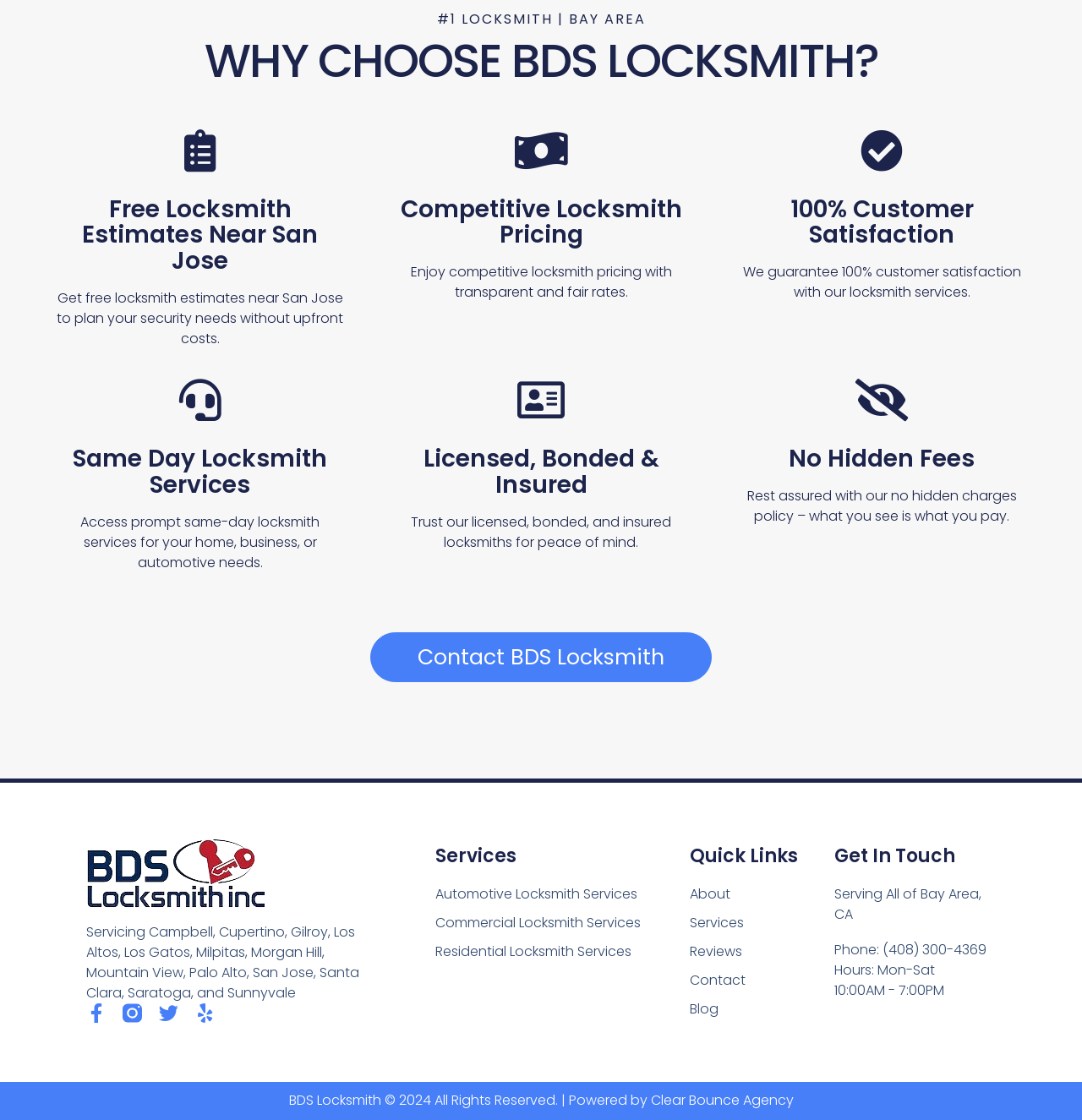Provide the bounding box for the UI element matching this description: "Automotive Locksmith Services".

[0.402, 0.789, 0.622, 0.807]